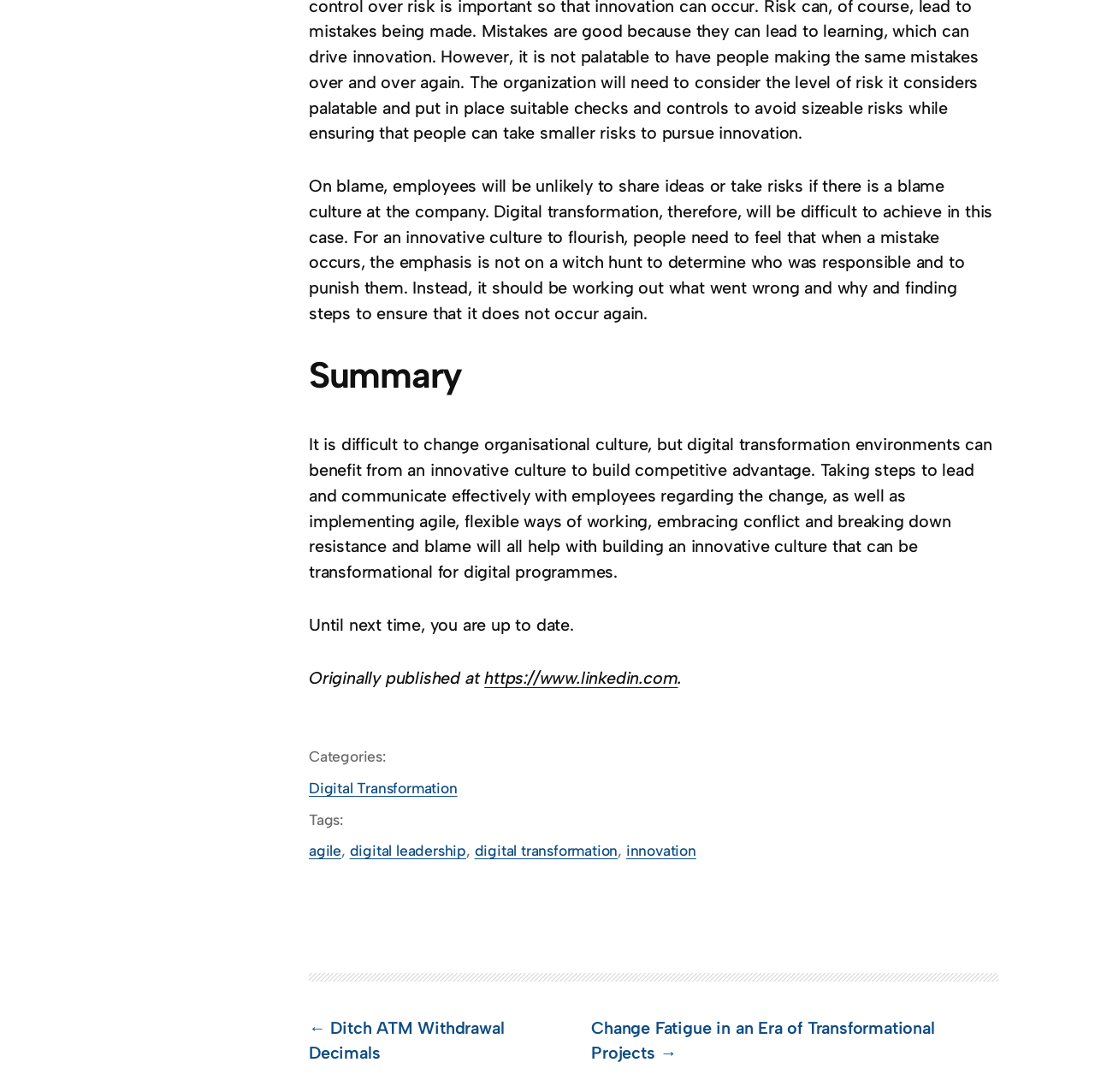Determine the bounding box coordinates of the element's region needed to click to follow the instruction: "visit the linkedin page". Provide these coordinates as four float numbers between 0 and 1, formatted as [left, top, right, bottom].

[0.442, 0.611, 0.619, 0.63]